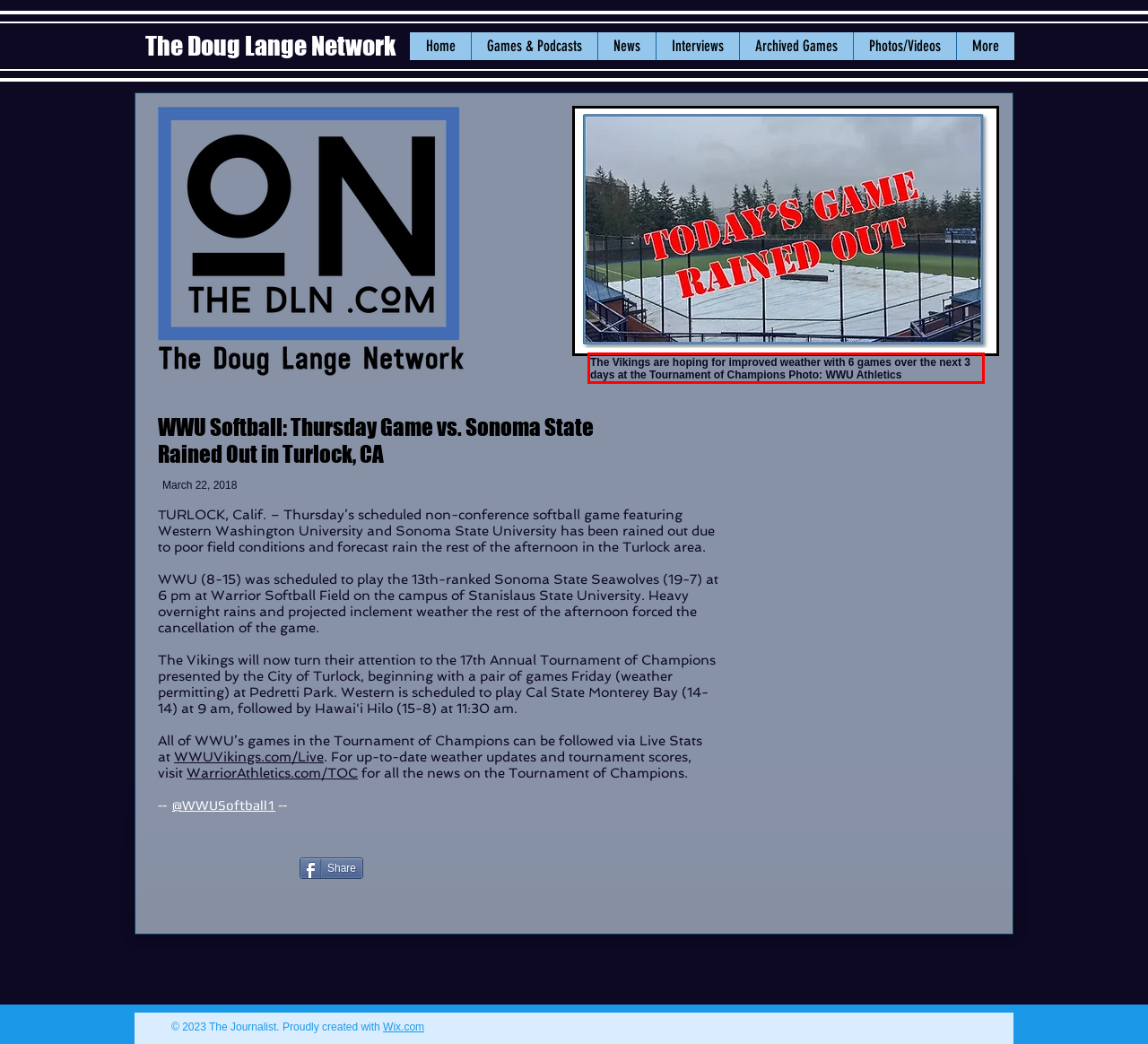Please recognize and transcribe the text located inside the red bounding box in the webpage image.

The Vikings are hoping for improved weather with 6 games over the next 3 days at the Tournament of Champions Photo: WWU Athletics